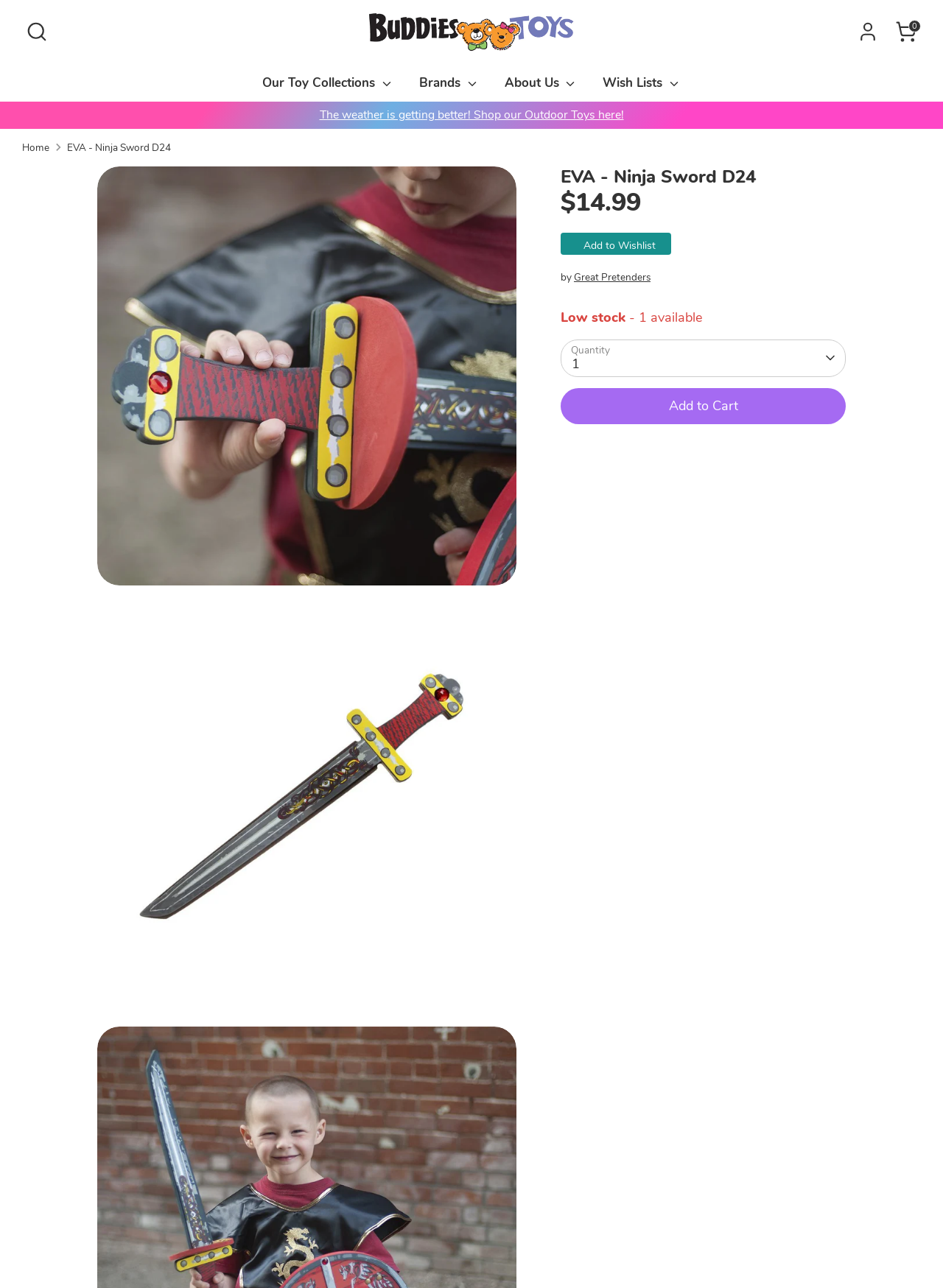Please specify the bounding box coordinates of the region to click in order to perform the following instruction: "Search our store".

[0.37, 0.012, 0.63, 0.038]